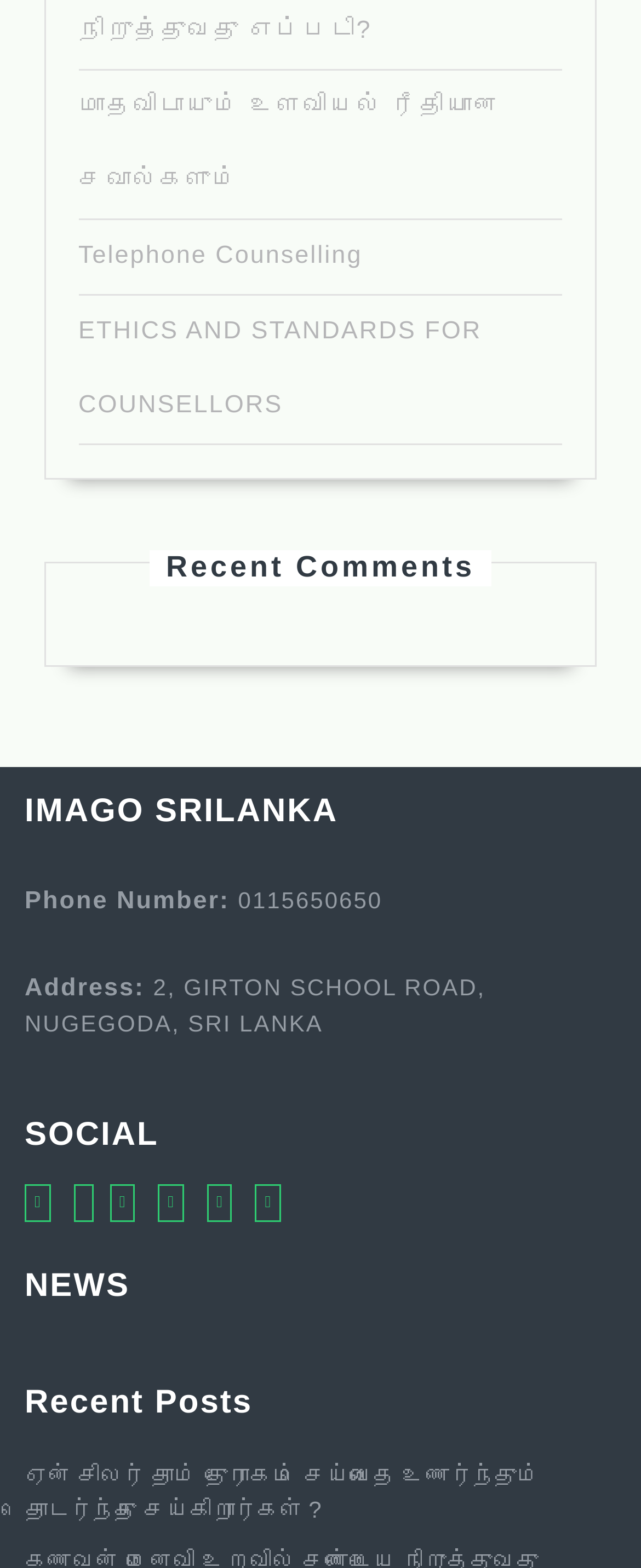Please specify the bounding box coordinates in the format (top-left x, top-left y, bottom-right x, bottom-right y), with all values as floating point numbers between 0 and 1. Identify the bounding box of the UI element described by: Telephone Counselling

[0.122, 0.154, 0.565, 0.172]